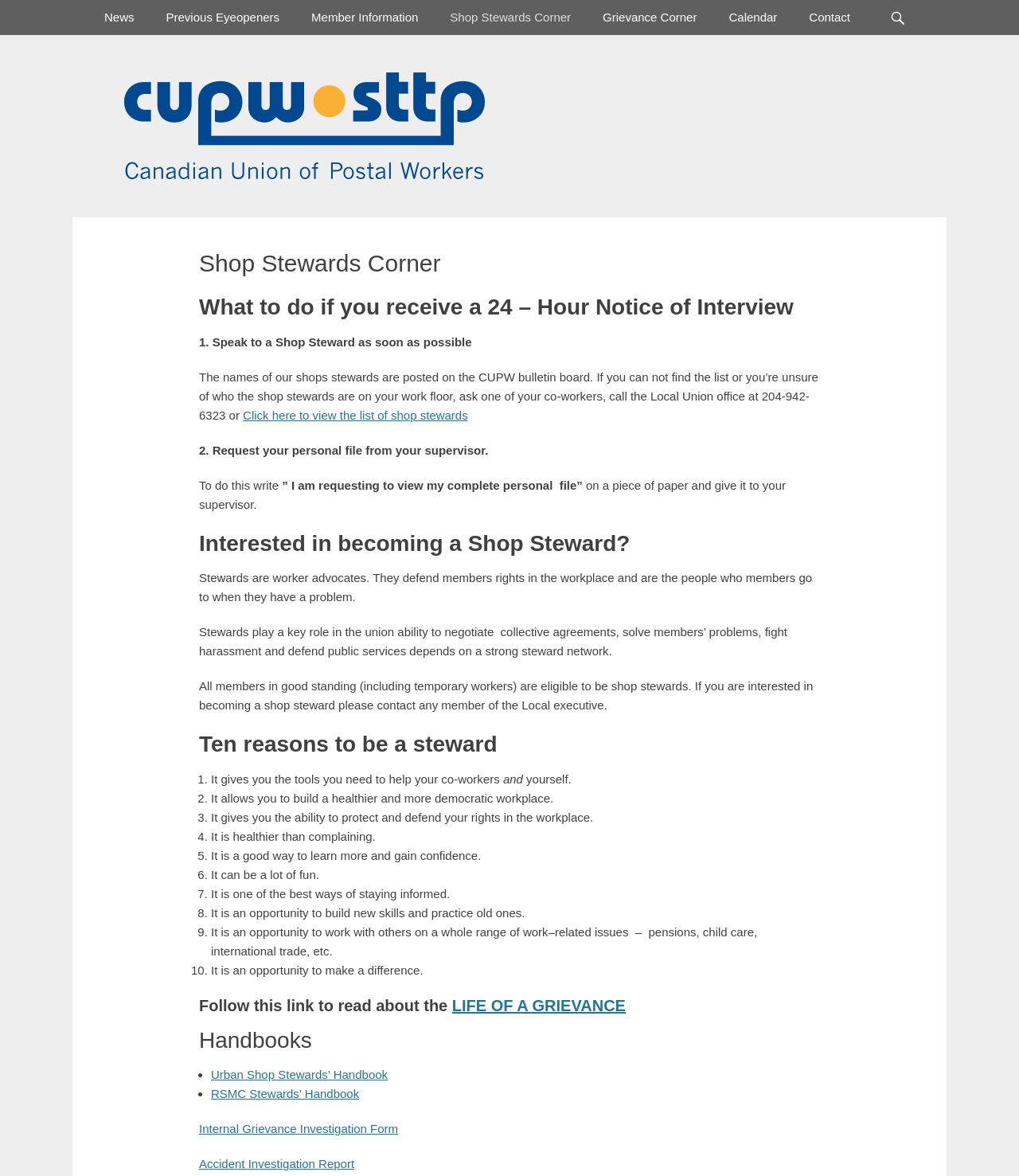What is the name of the handbook for Urban Shop Stewards?
Using the image as a reference, give an elaborate response to the question.

The webpage lists two handbooks, one of which is the Urban Shop Stewards’ Handbook, and the other is the RSMC Stewards’ Handbook.